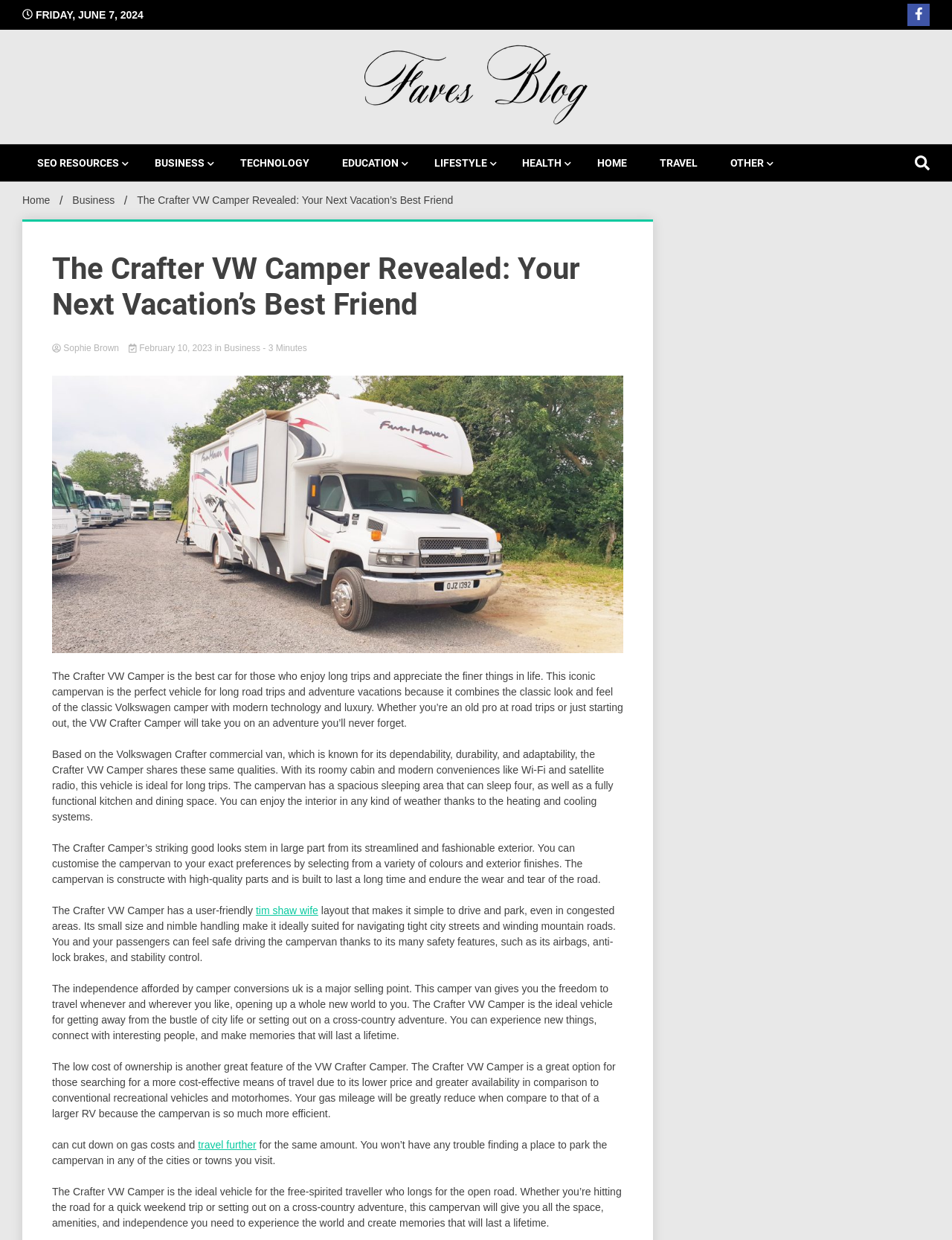How many people can the campervan sleep?
Using the image as a reference, give an elaborate response to the question.

I found the answer by reading the text 'The campervan has a spacious sleeping area that can sleep four...' which describes the features of the Crafter VW Camper.